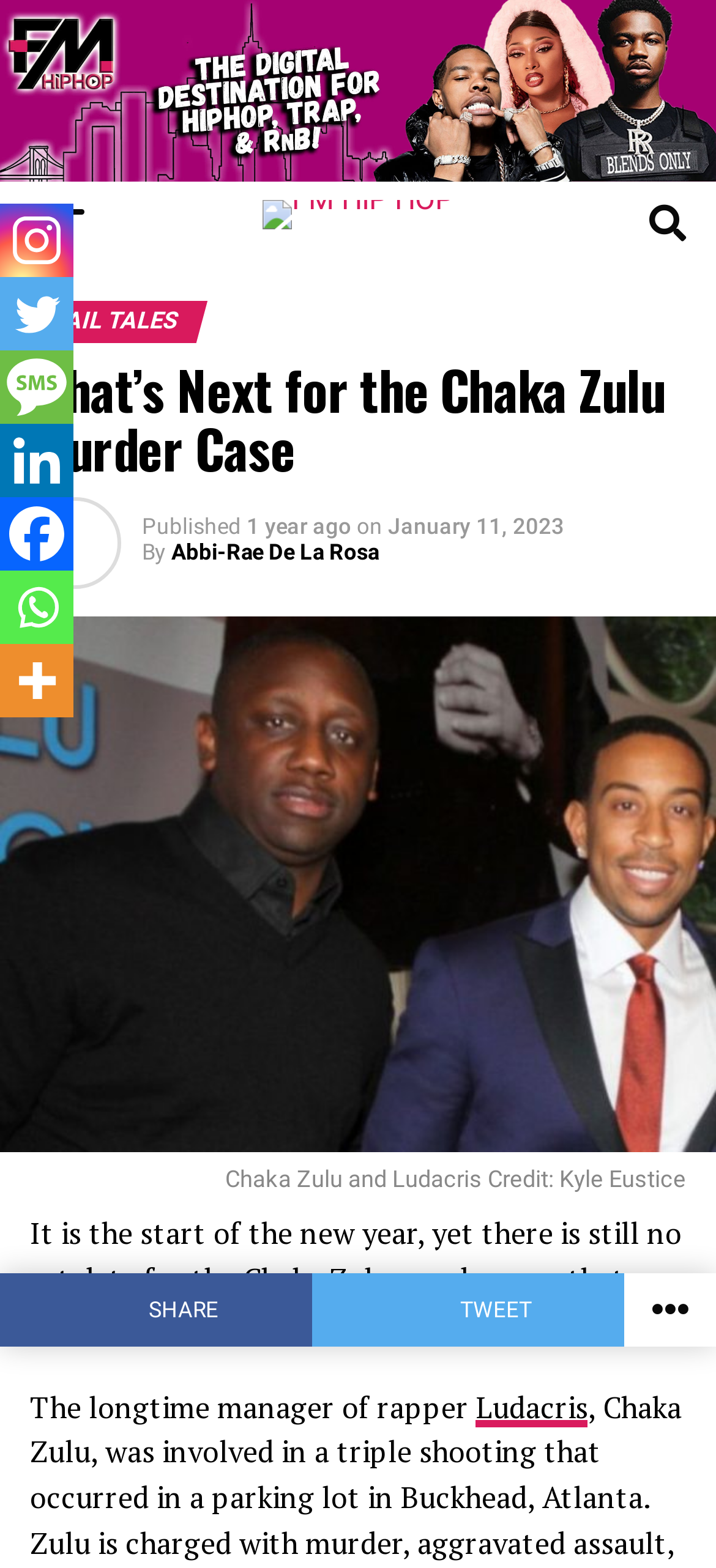Respond to the question below with a single word or phrase:
How long ago was the Chaka Zulu murder case?

1 year ago